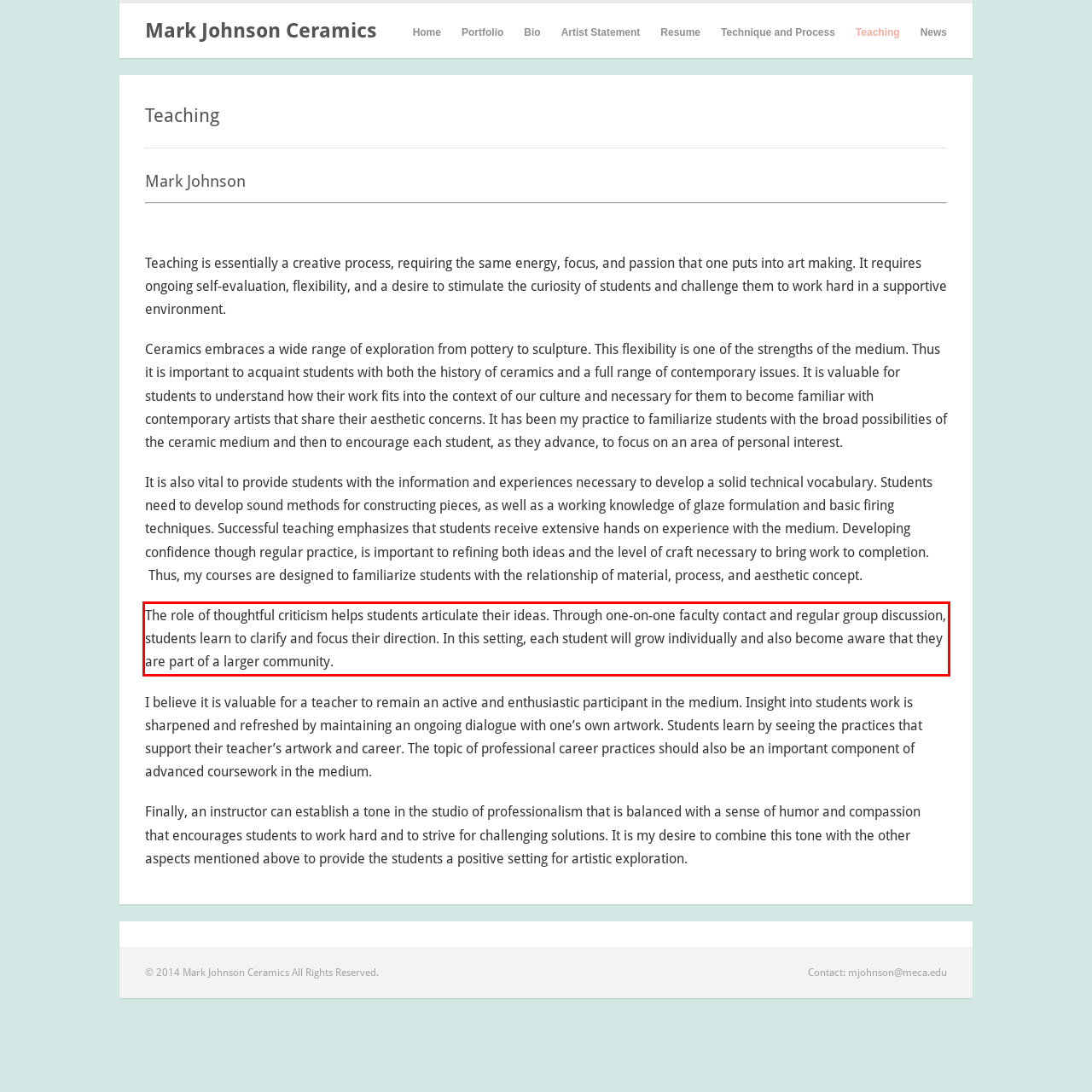View the screenshot of the webpage and identify the UI element surrounded by a red bounding box. Extract the text contained within this red bounding box.

The role of thoughtful criticism helps students articulate their ideas. Through one-on-one faculty contact and regular group discussion, students learn to clarify and focus their direction. In this setting, each student will grow individually and also become aware that they are part of a larger community.